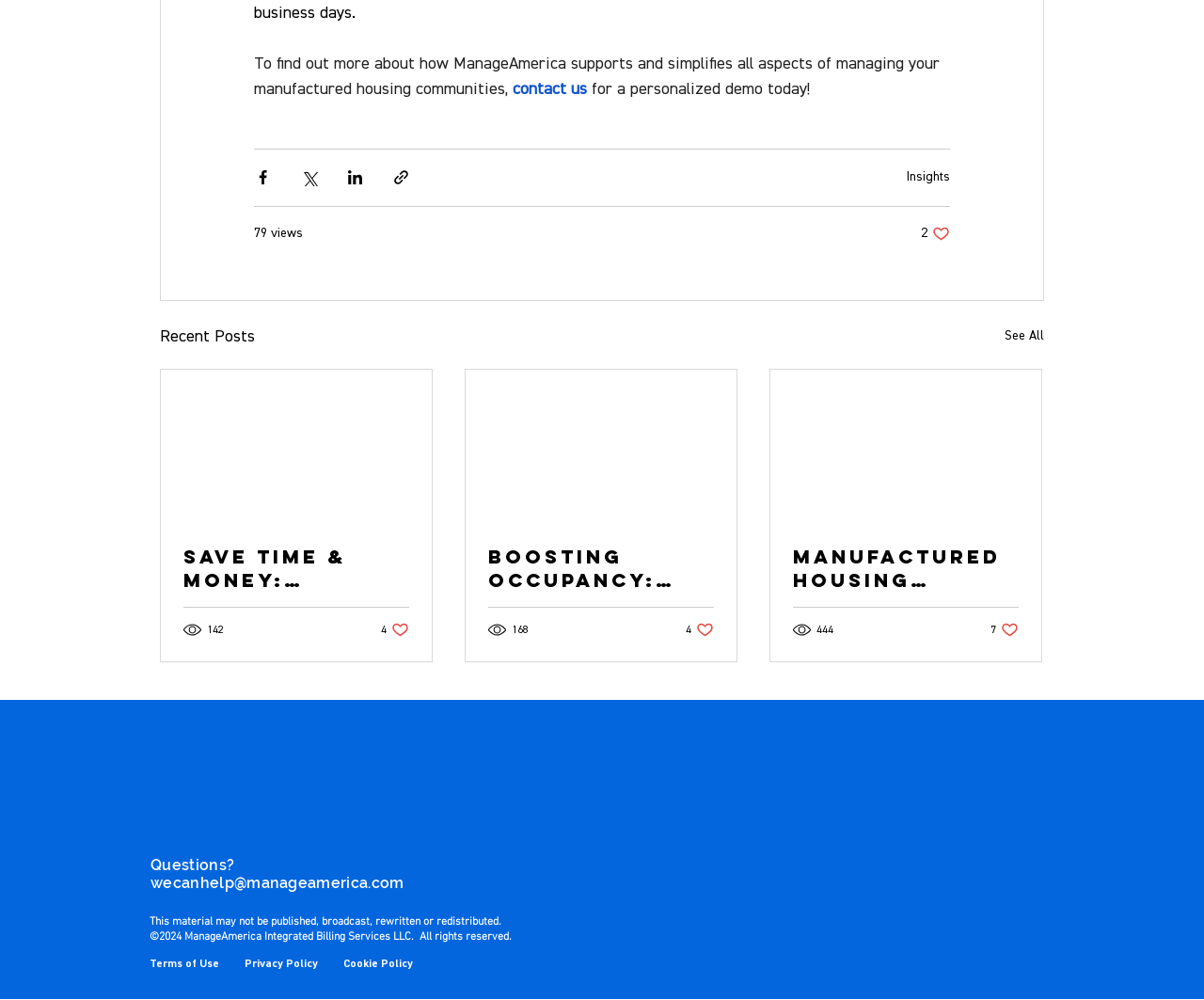Pinpoint the bounding box coordinates of the area that must be clicked to complete this instruction: "View all recent posts".

[0.834, 0.323, 0.867, 0.35]